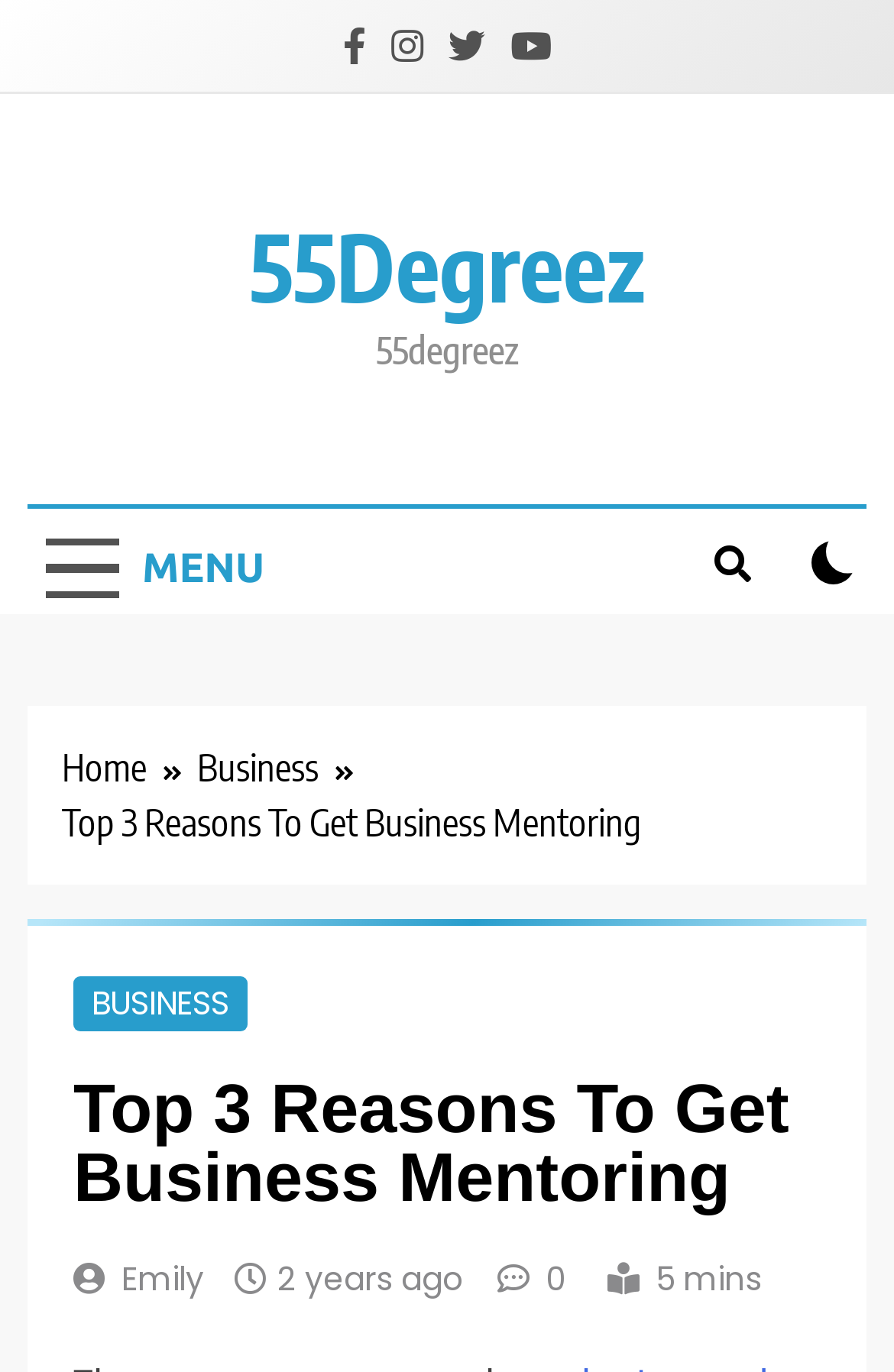Please identify the bounding box coordinates of the element I need to click to follow this instruction: "Click the Twitter link".

[0.427, 0.017, 0.483, 0.05]